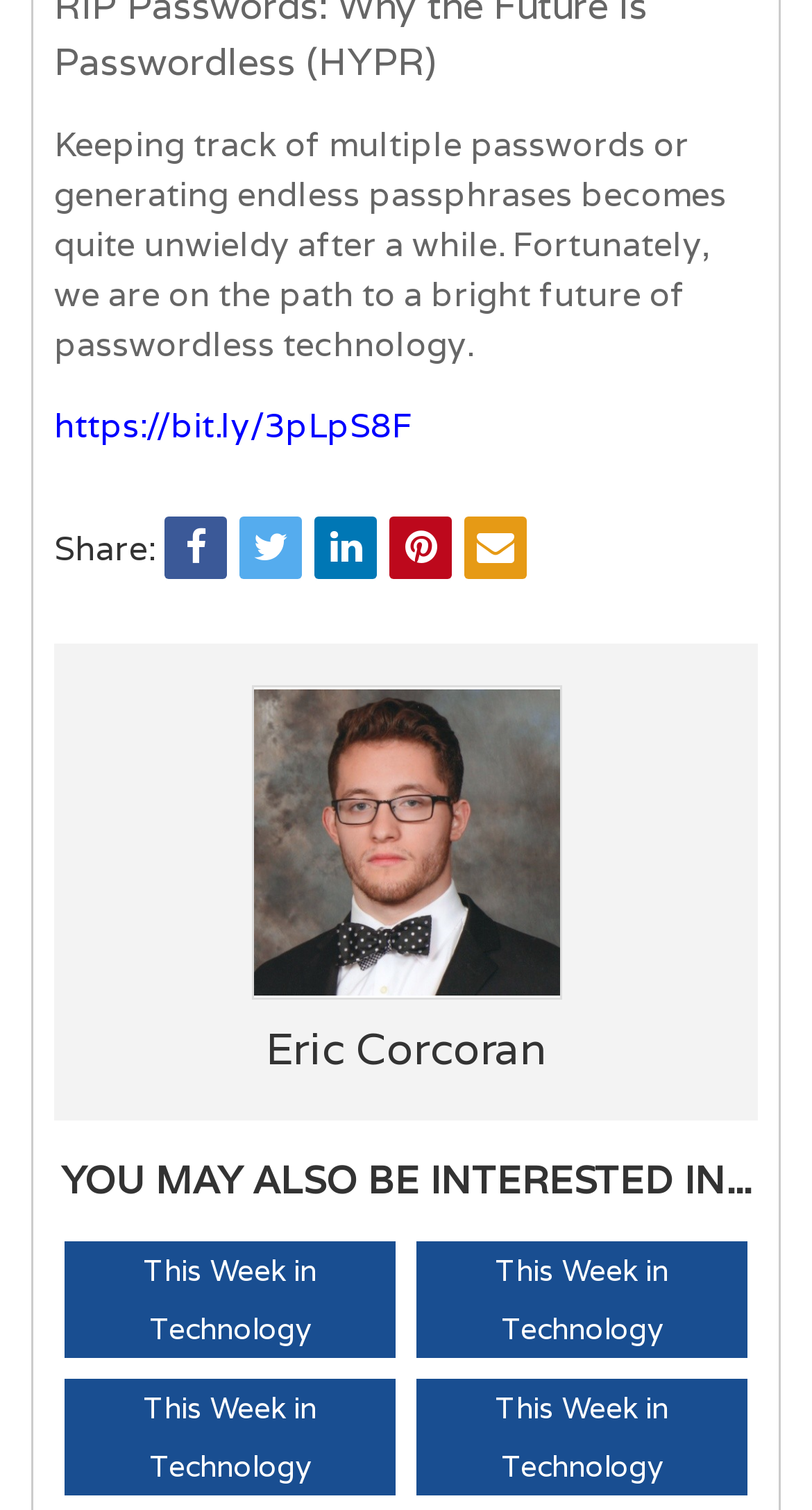Given the description "Eric Corcoran", provide the bounding box coordinates of the corresponding UI element.

[0.327, 0.676, 0.673, 0.713]